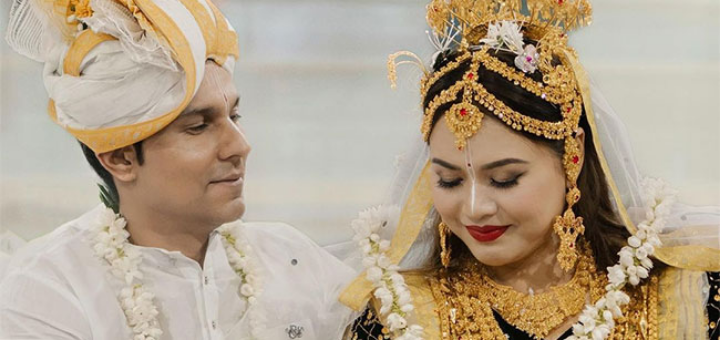Explain the details of the image you are viewing.

The image captures a tender moment between actor Randeep Hooda and model Lin Laishram during their traditional wedding ceremony. Randeep is dressed in a simple white kurta adorned with a decorative shawl, while Lin is resplendent in a beautifully crafted traditional Manipuri Potloi dress, richly embellished with intricate gold jewelry. The couple is surrounded by floral garlands, emphasizing the ceremonial significance of the occasion. Lin’s makeup highlights her features, and her elaborate headdress adds to the grandeur of her bridal look. The setting conveys a sense of intimacy and joy, celebrating their union, which took place in Imphal, accompanied by family and friends.